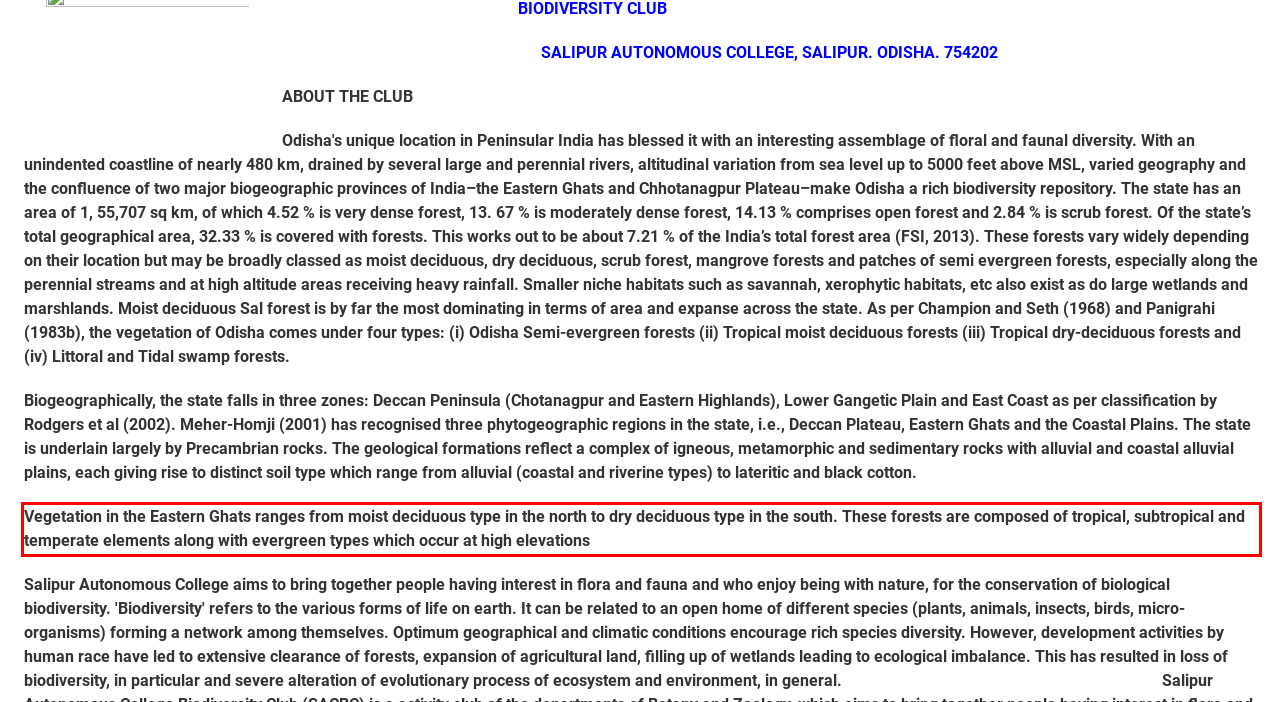View the screenshot of the webpage and identify the UI element surrounded by a red bounding box. Extract the text contained within this red bounding box.

Vegetation in the Eastern Ghats ranges from moist deciduous type in the north to dry deciduous type in the south. These forests are composed of tropical, subtropical and temperate elements along with evergreen types which occur at high elevations